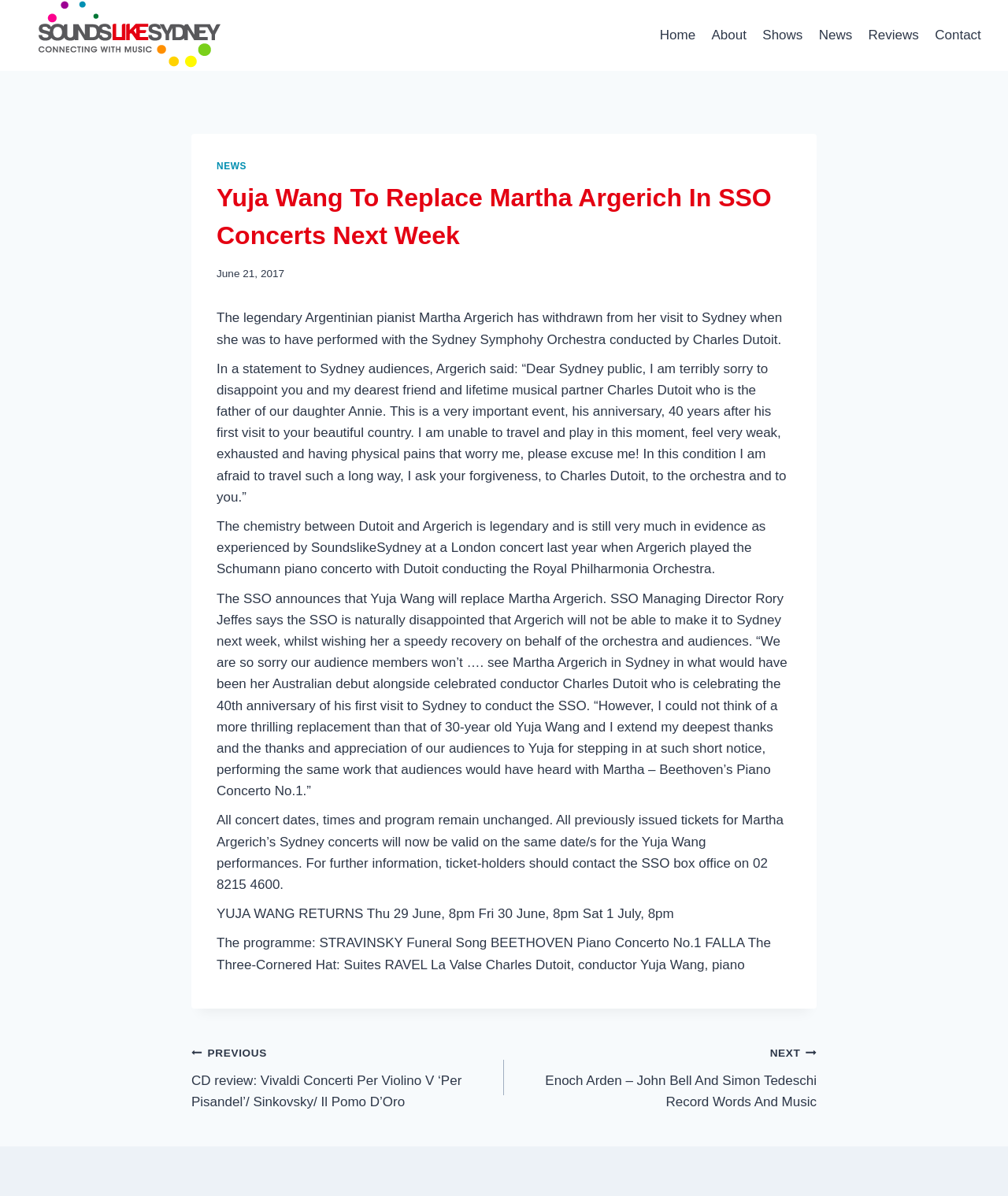What is the name of the orchestra that Martha Argerich played with in London last year? From the image, respond with a single word or brief phrase.

Royal Philharmonia Orchestra